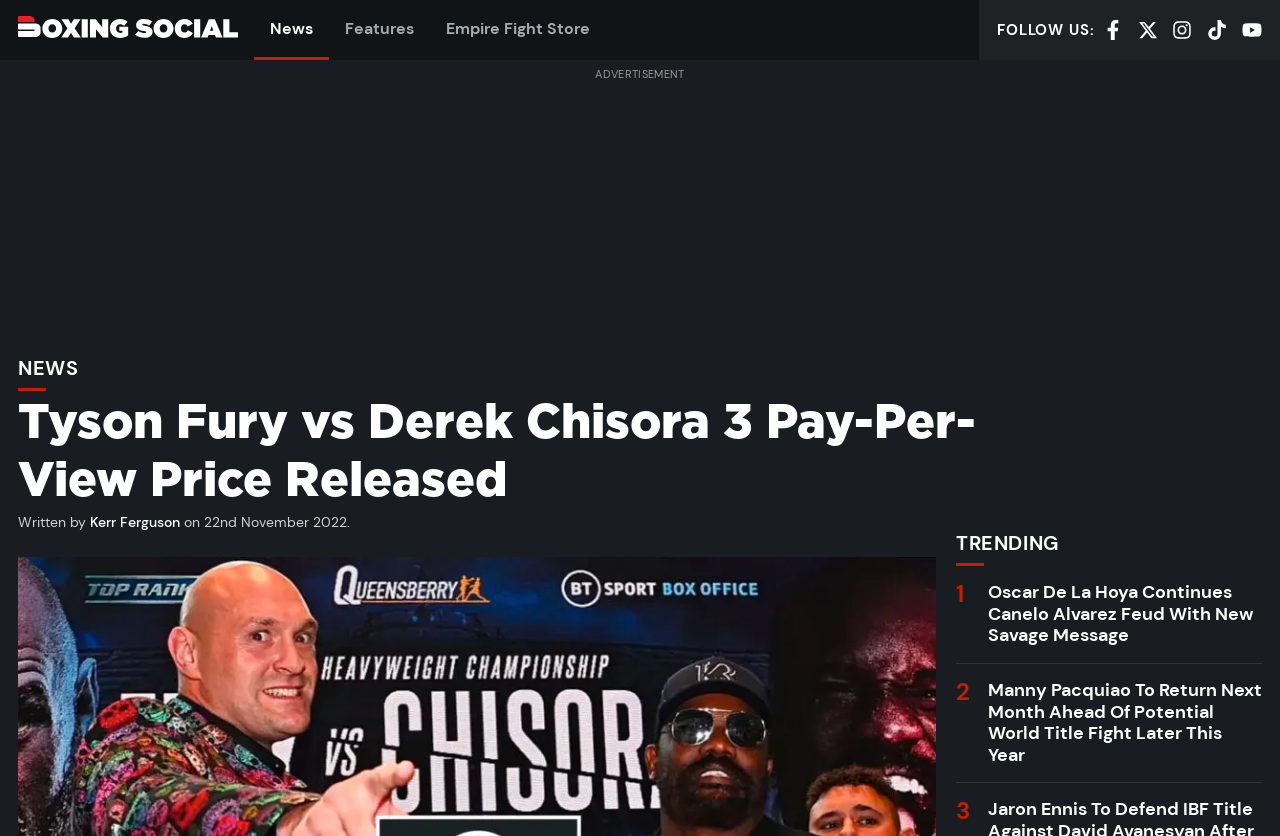Answer the question with a single word or phrase: 
Who wrote the article?

Kerr Ferguson